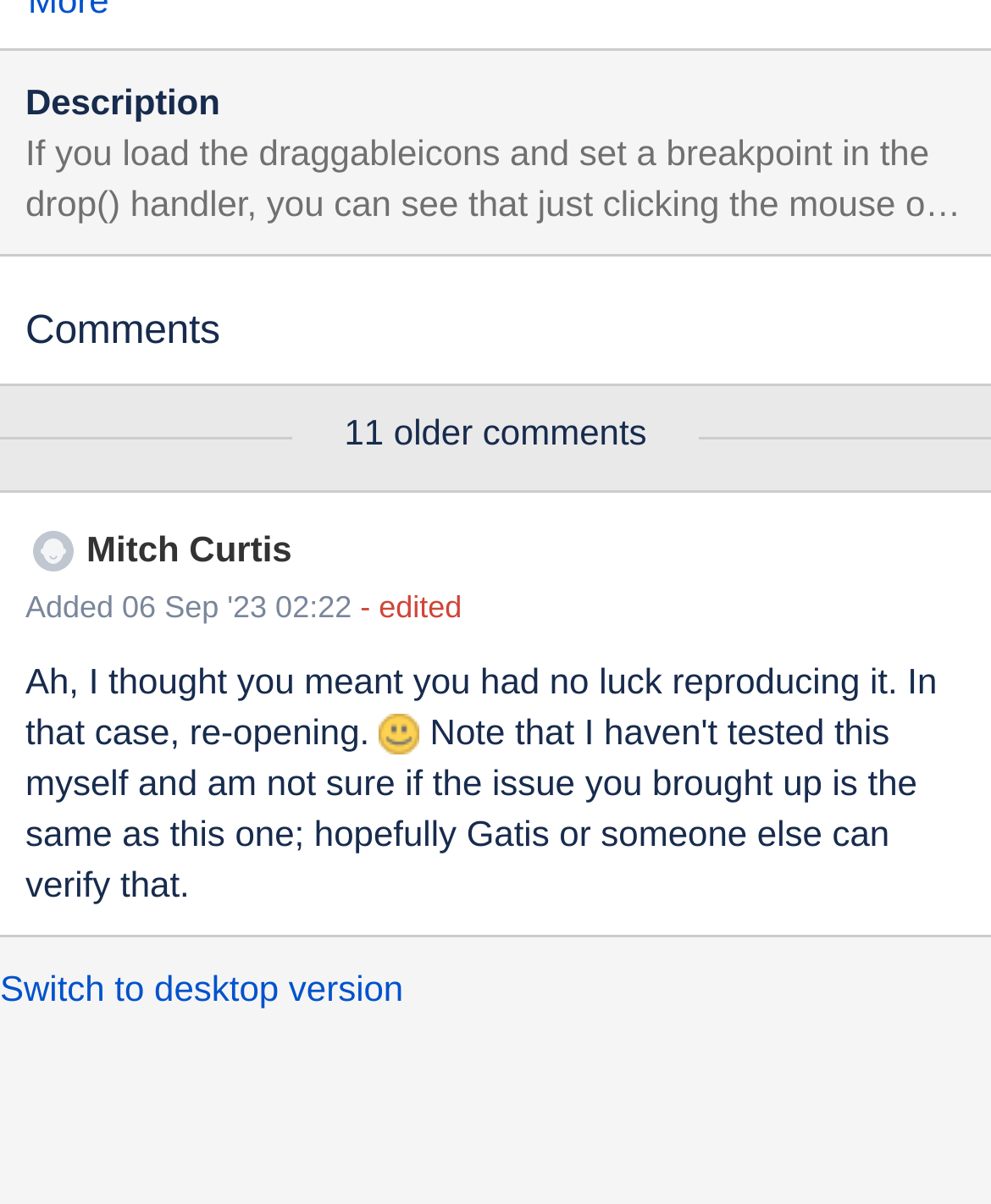Refer to the element description Switch to desktop version and identify the corresponding bounding box in the screenshot. Format the coordinates as (top-left x, top-left y, bottom-right x, bottom-right y) with values in the range of 0 to 1.

[0.0, 0.802, 0.407, 0.835]